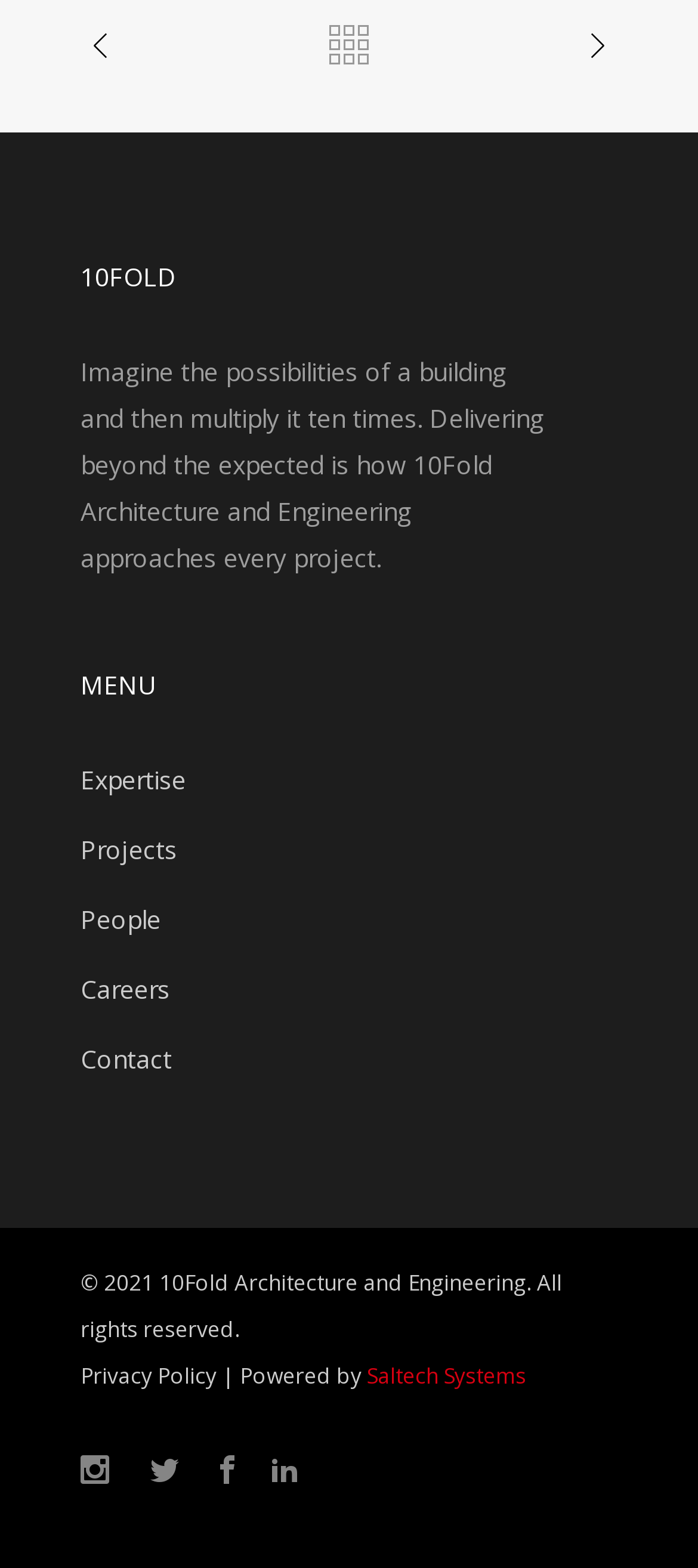How many social media links are there?
Using the visual information, respond with a single word or phrase.

4